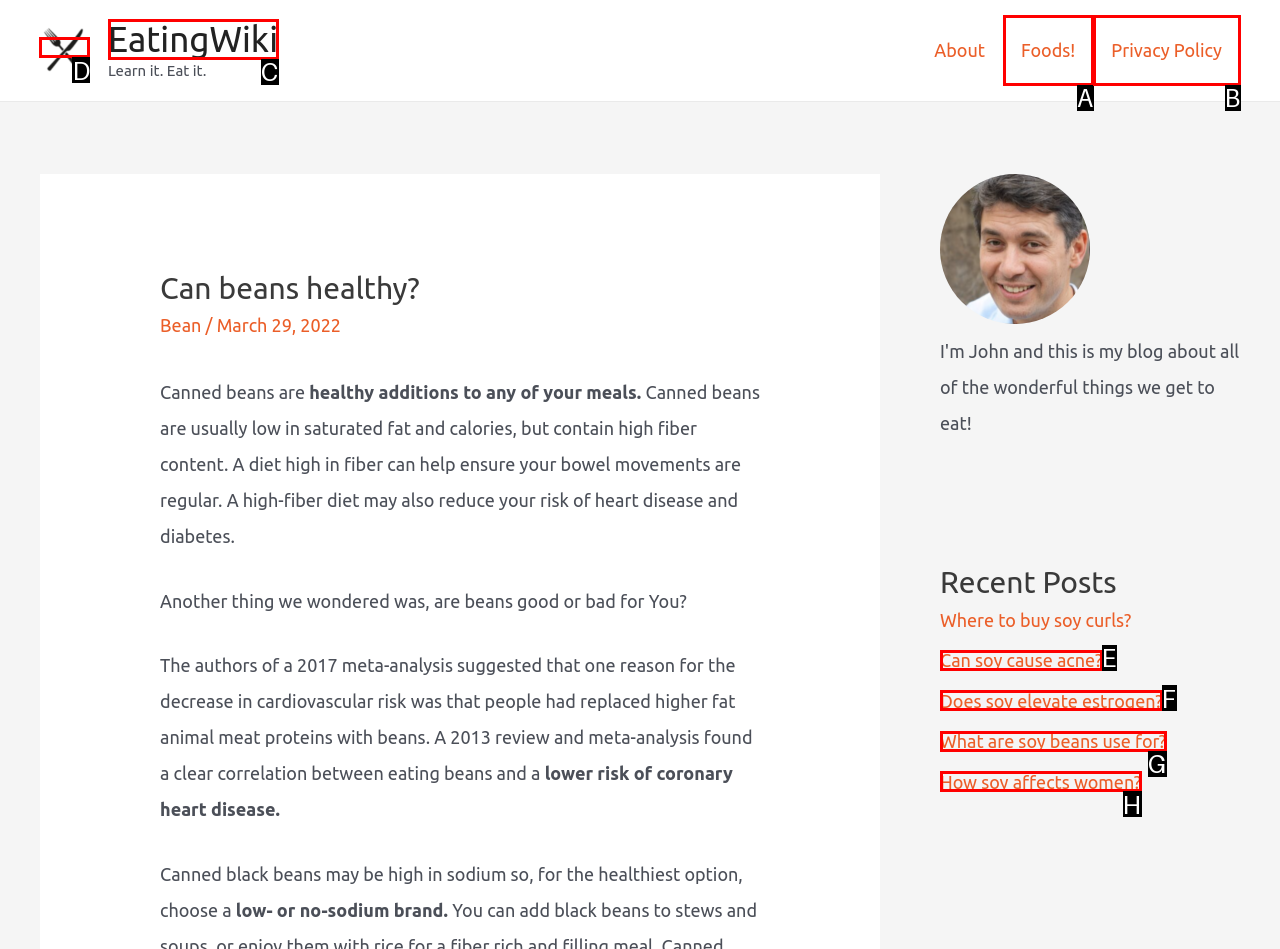Select the right option to accomplish this task: Go to EatingWiki homepage. Reply with the letter corresponding to the correct UI element.

D